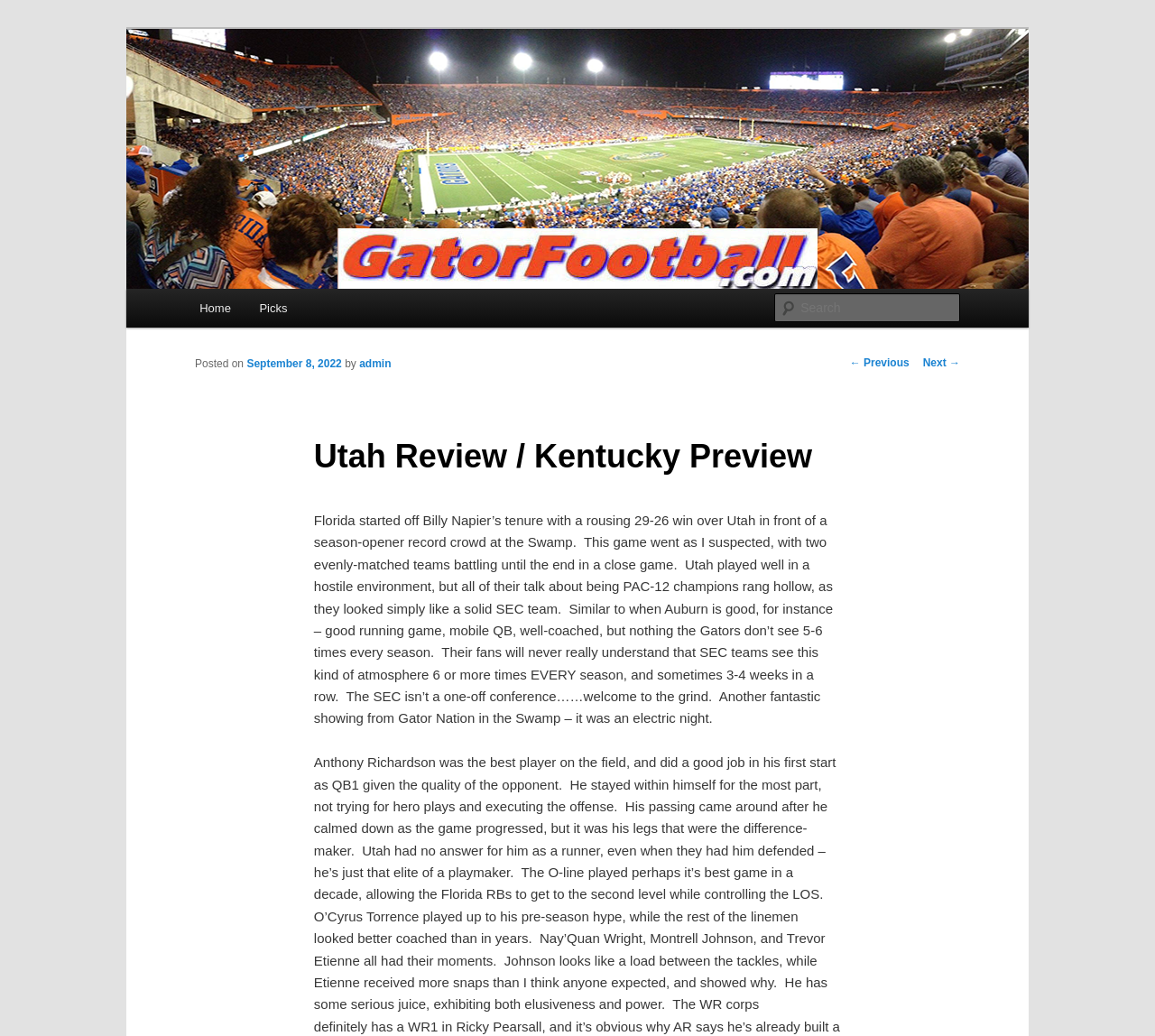Please determine the bounding box coordinates, formatted as (top-left x, top-left y, bottom-right x, bottom-right y), with all values as floating point numbers between 0 and 1. Identify the bounding box of the region described as: alt="employee engagement image"

None